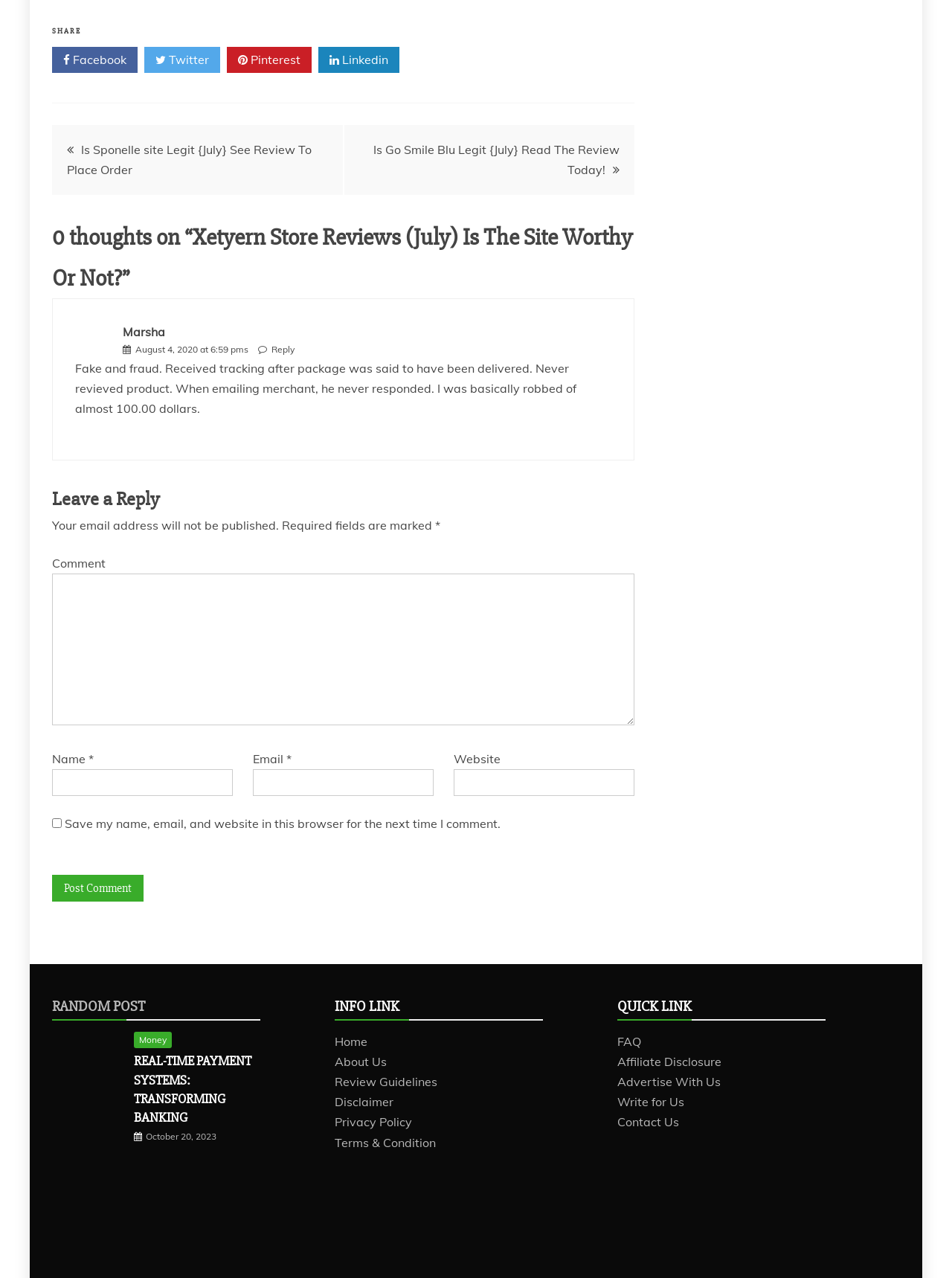What is the category of the article with the title 'REAL-TIME PAYMENT SYSTEMS: TRANSFORMING BANKING'? Using the information from the screenshot, answer with a single word or phrase.

Money